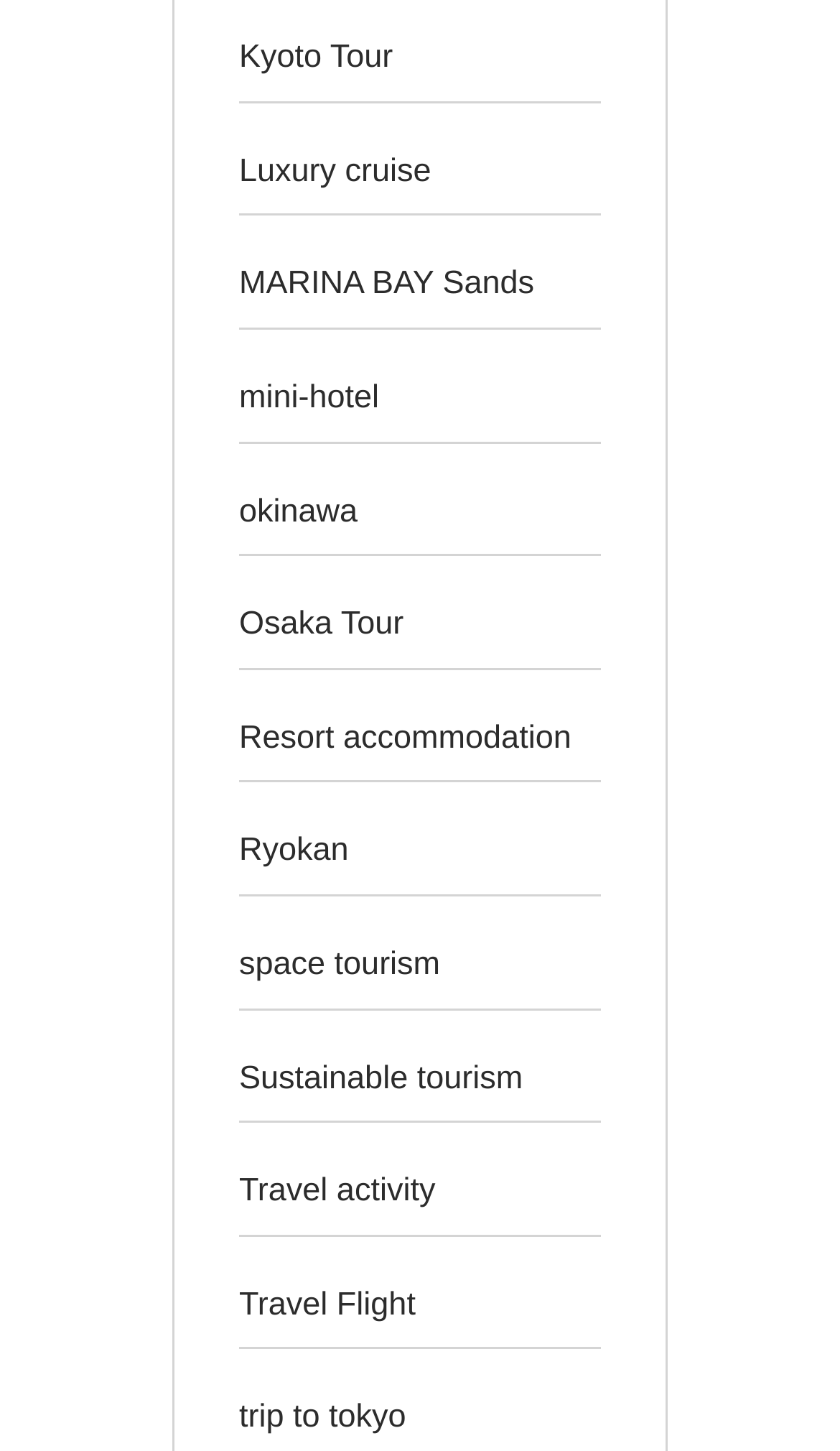Pinpoint the bounding box coordinates of the area that must be clicked to complete this instruction: "Learn about Sustainable tourism".

[0.285, 0.73, 0.622, 0.755]